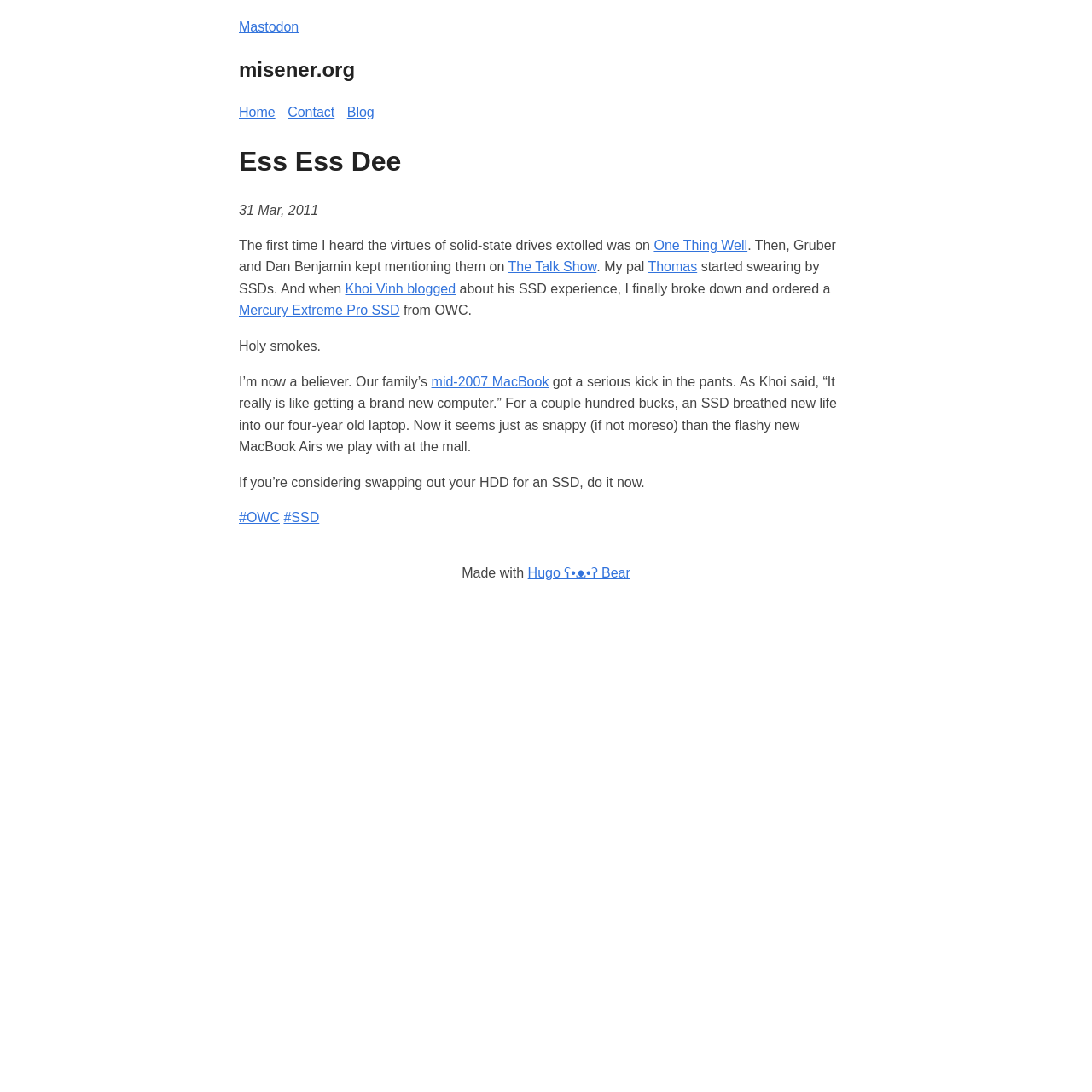What is the name of the laptop mentioned in the blog post?
Using the information from the image, provide a comprehensive answer to the question.

The author mentions that their family's mid-2007 MacBook got a serious kick in the pants after installing an SSD.